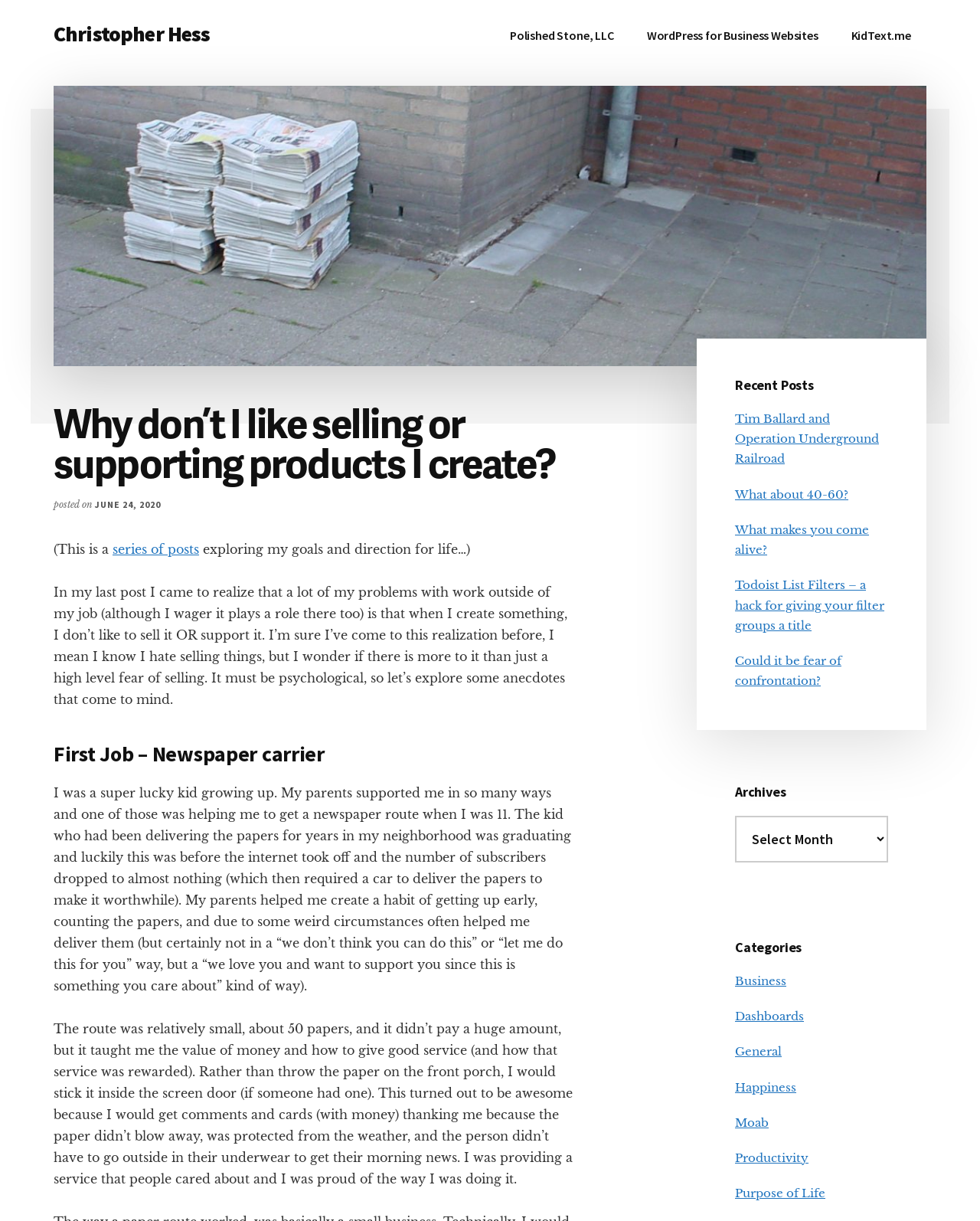What is the category of the post 'Tim Ballard and Operation Underground Railroad'?
Please provide a single word or phrase as your answer based on the screenshot.

General